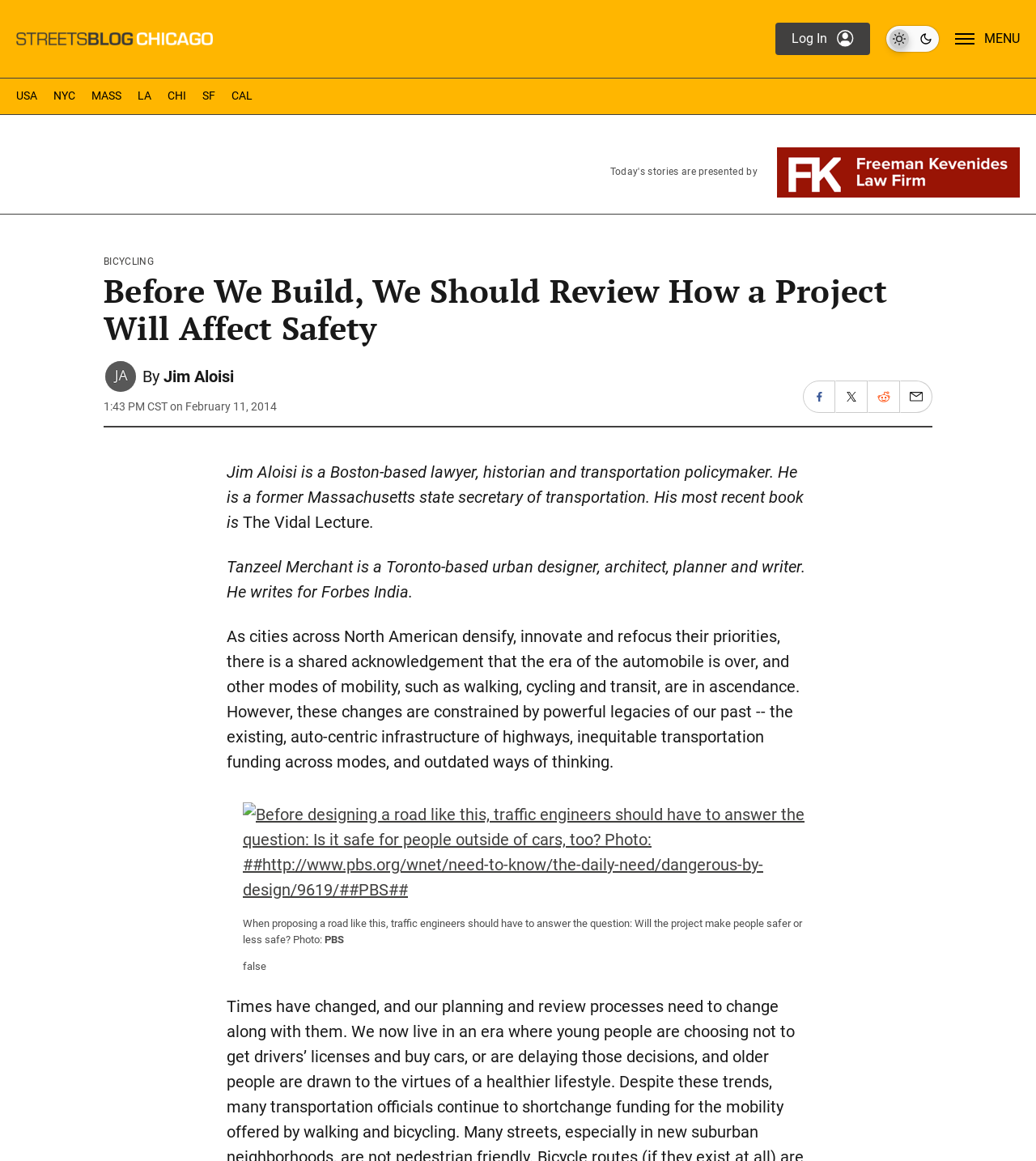Please identify the bounding box coordinates of the element I should click to complete this instruction: 'Open menu'. The coordinates should be given as four float numbers between 0 and 1, like this: [left, top, right, bottom].

[0.922, 0.021, 0.984, 0.046]